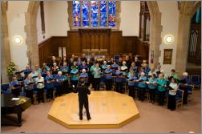What is the conductor doing?
Please craft a detailed and exhaustive response to the question.

The conductor stands at the forefront, leading the choir with enthusiasm, which suggests that they are guiding the choir's performance and providing direction for the music.